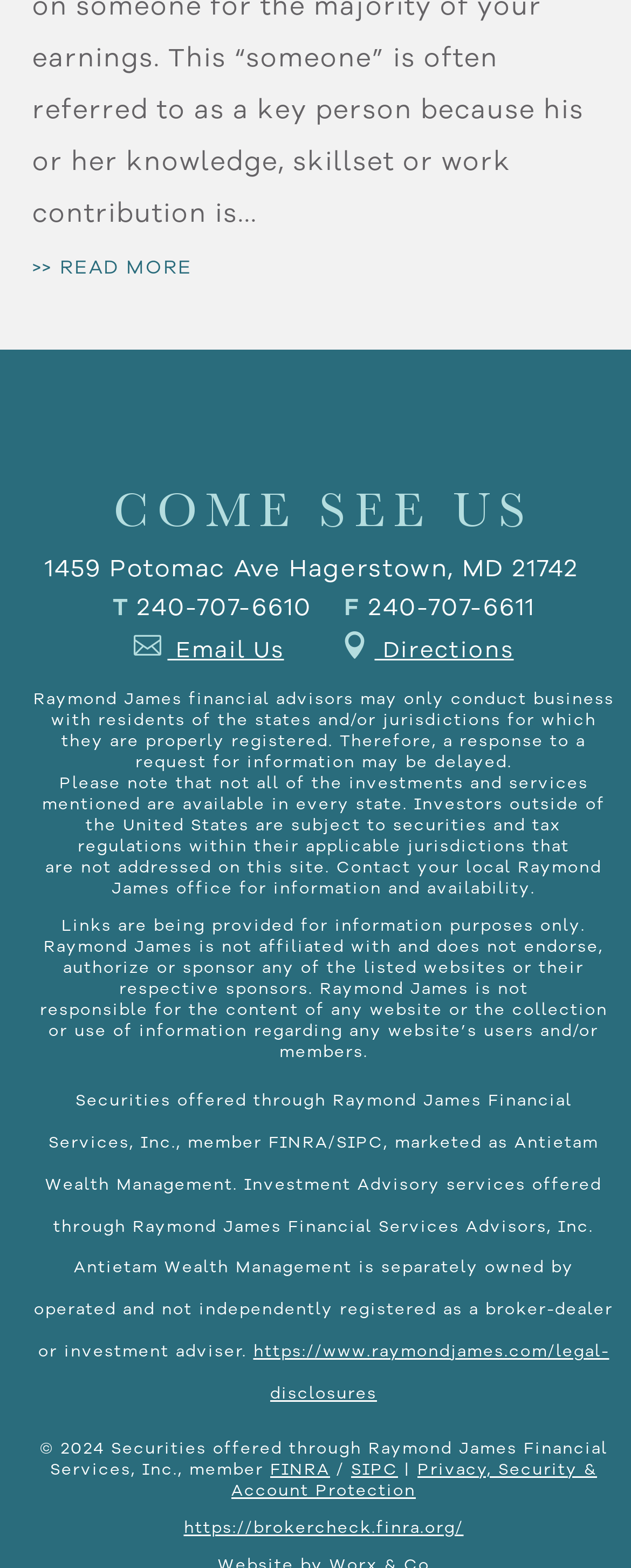Identify the bounding box coordinates of the element to click to follow this instruction: 'Visit legal disclosures'. Ensure the coordinates are four float values between 0 and 1, provided as [left, top, right, bottom].

[0.401, 0.855, 0.965, 0.896]